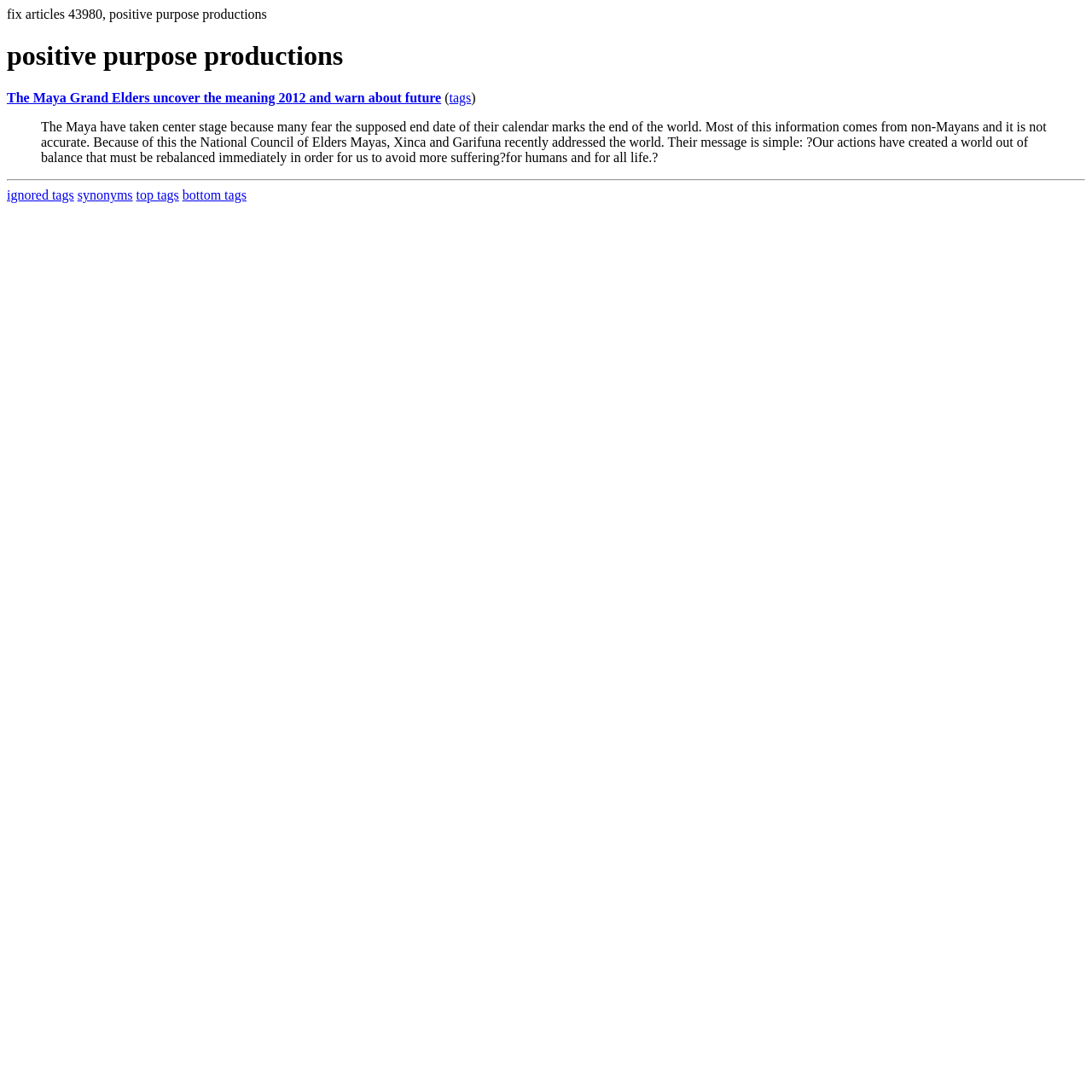Construct a thorough caption encompassing all aspects of the webpage.

The webpage is about Los Angeles Indymedia, specifically focused on the tag "positive purpose productions". At the top, there is a static text "fix articles 43980, positive purpose productions" followed by a heading with the same text "positive purpose productions". 

Below the heading, there is a link "The Maya Grand Elders uncover the meaning 2012 and warn about future" with a pair of parentheses around it, indicating that it's a specific article or post. 

To the right of the link, there are three more links: "tags", "ignored tags", "synonyms", and "top tags" and "bottom tags", which are likely related to the tag "positive purpose productions" and its usage on the website.

Further down, there is a blockquote with a long text describing the message from the National Council of Elders Mayas, Xinca and Garifuna about the Mayan calendar and the need to rebalance the world to avoid suffering.